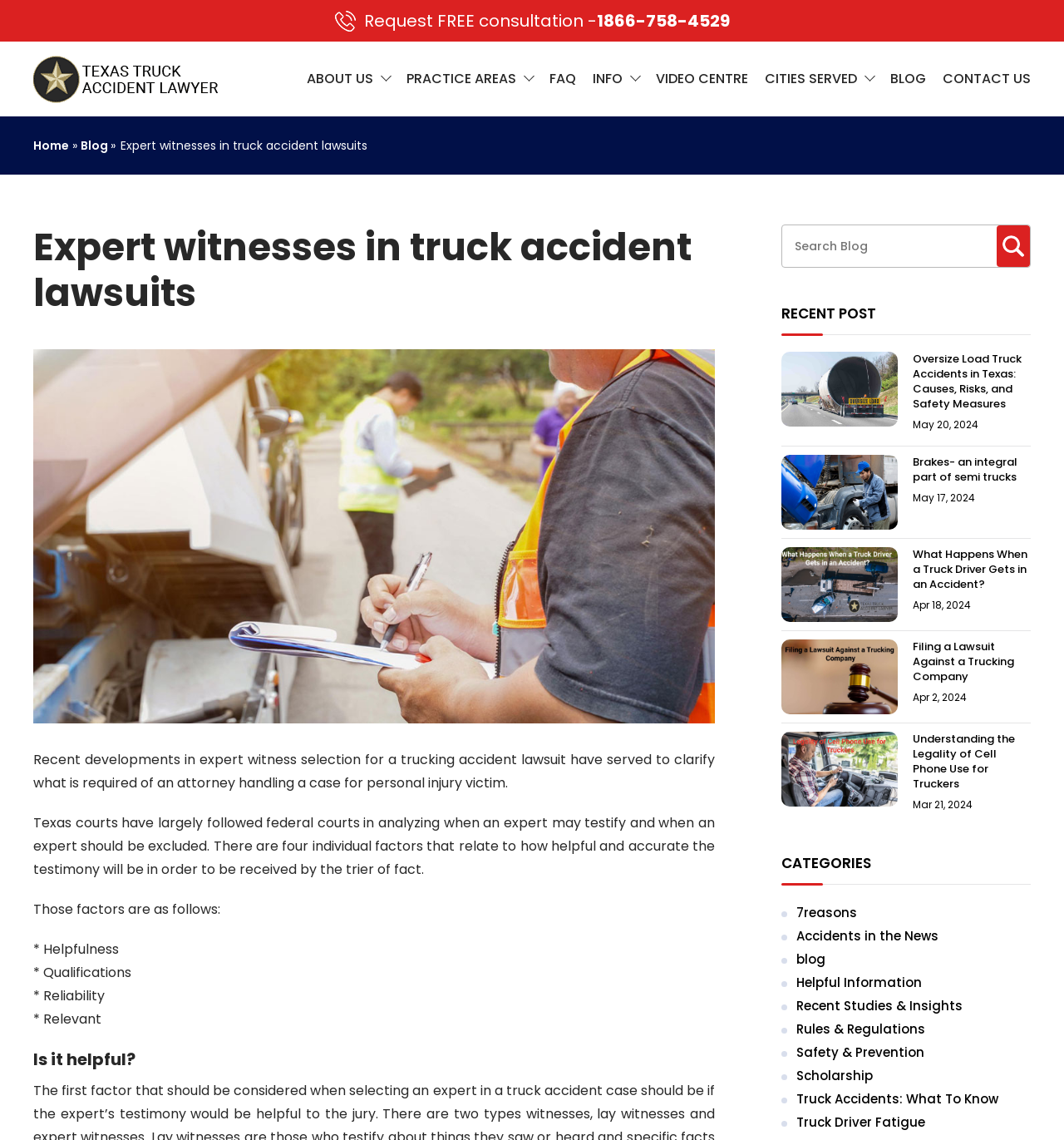Respond to the question below with a concise word or phrase:
What is the phone number to request a free consultation?

1866-758-4529